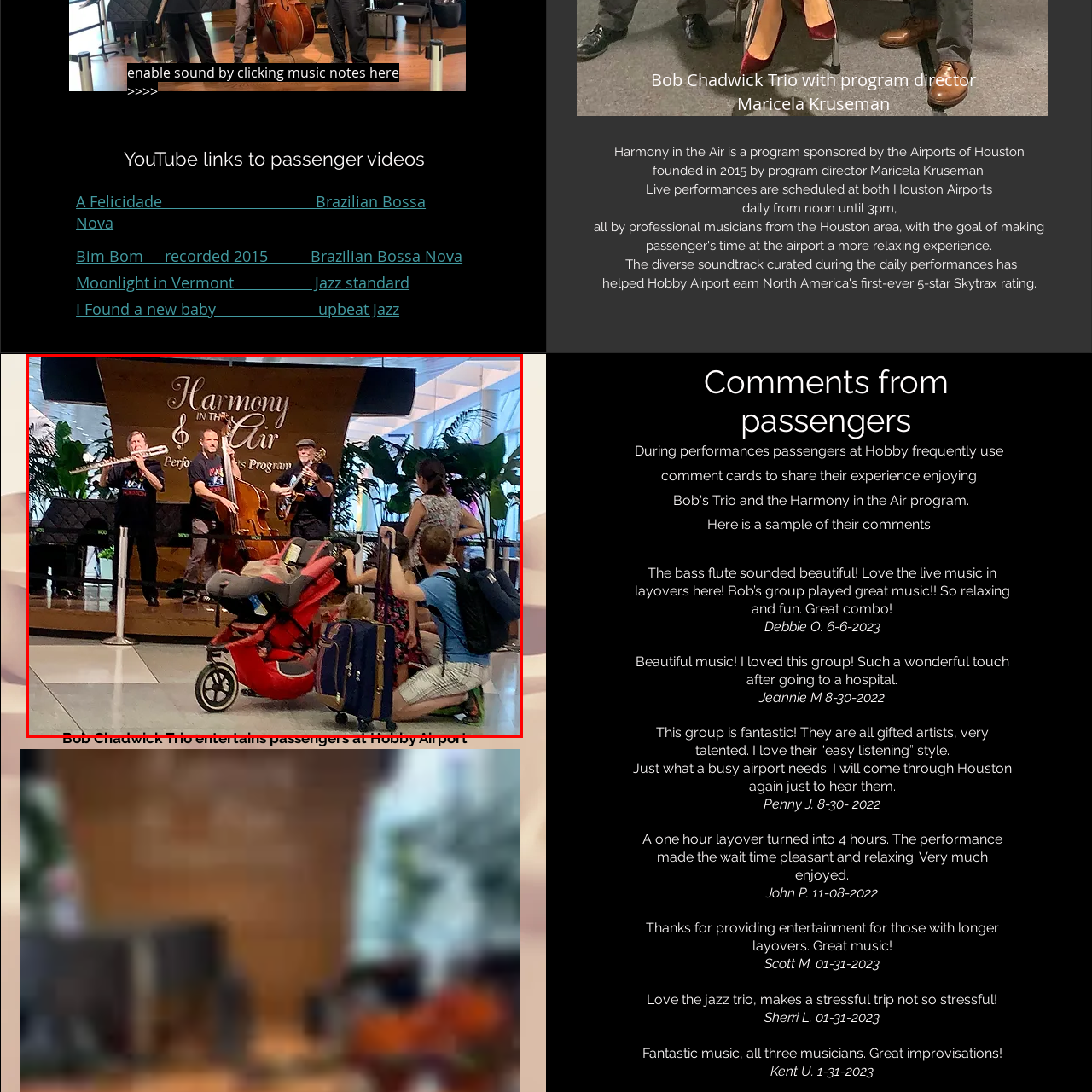Give a detailed caption for the image that is encased within the red bounding box.

The image captures a lively moment at Hobby Airport where the Bob Chadwick Trio performs as part of the "Harmony in the Air" program. This engaging scene features three musicians: one playing the flute, another on the double bass, and the third providing rhythm on the guitar. They are positioned on a small stage adorned with plant decor, creating a warm and inviting atmosphere for travelers. 

In the foreground, a family is captivated by the performance, with a child seated in a stroller and another child nearby. The presence of luggage suggests they are busy travelers taking a delightful break to enjoy live music. The performance is not just an entertainment option but also serves as a comforting backdrop for passengers navigating the airport. This program, sponsored by the Airports of Houston, aims to enhance the travel experience through live music, showcasing local talent in a bustling environment.